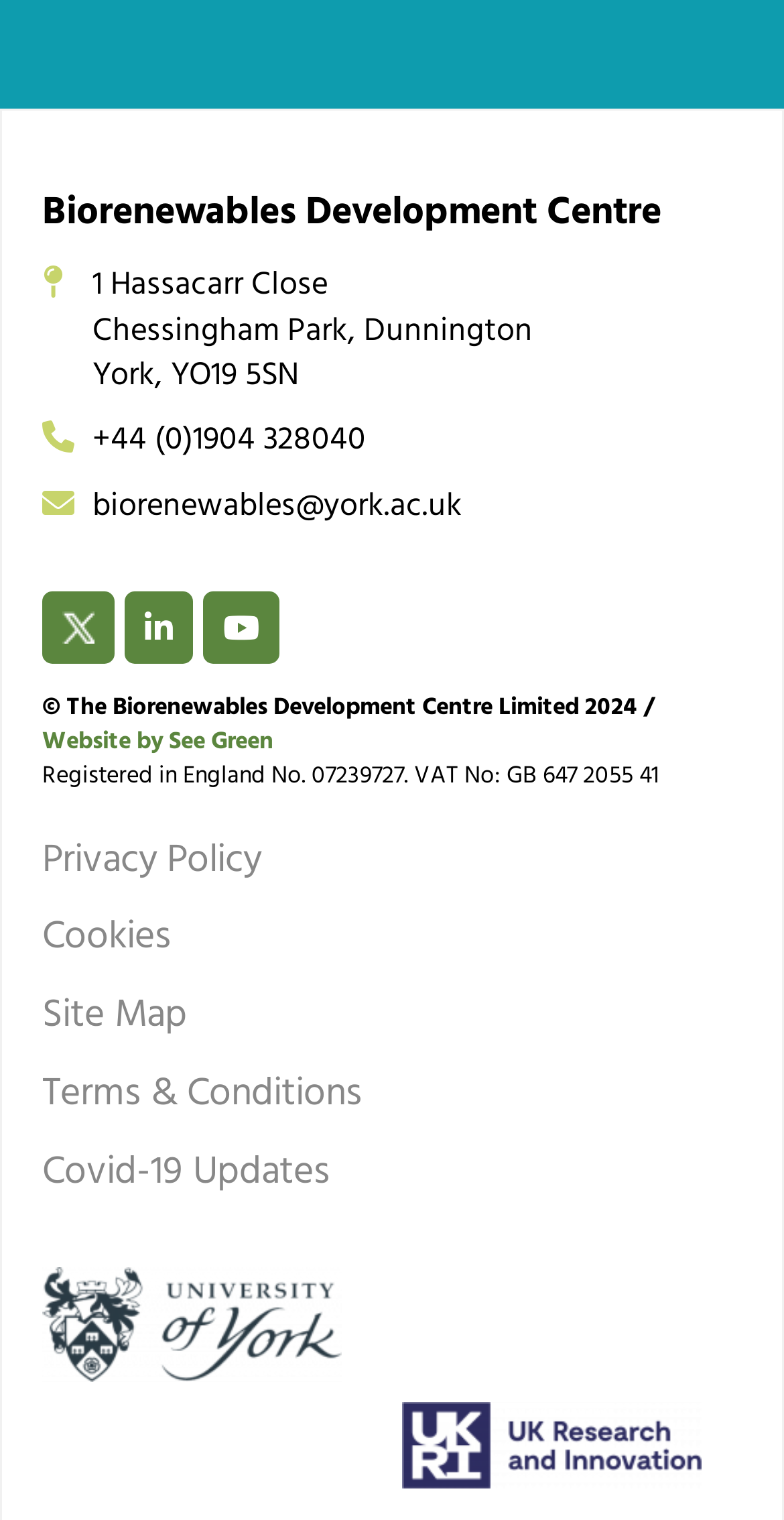Please provide a comprehensive response to the question below by analyzing the image: 
What is the phone number of Biorenewables Development Centre?

I found the phone number by looking at the link element with the OCR text '+44 (0)1904 328040' which is located at the top of the webpage, below the address.